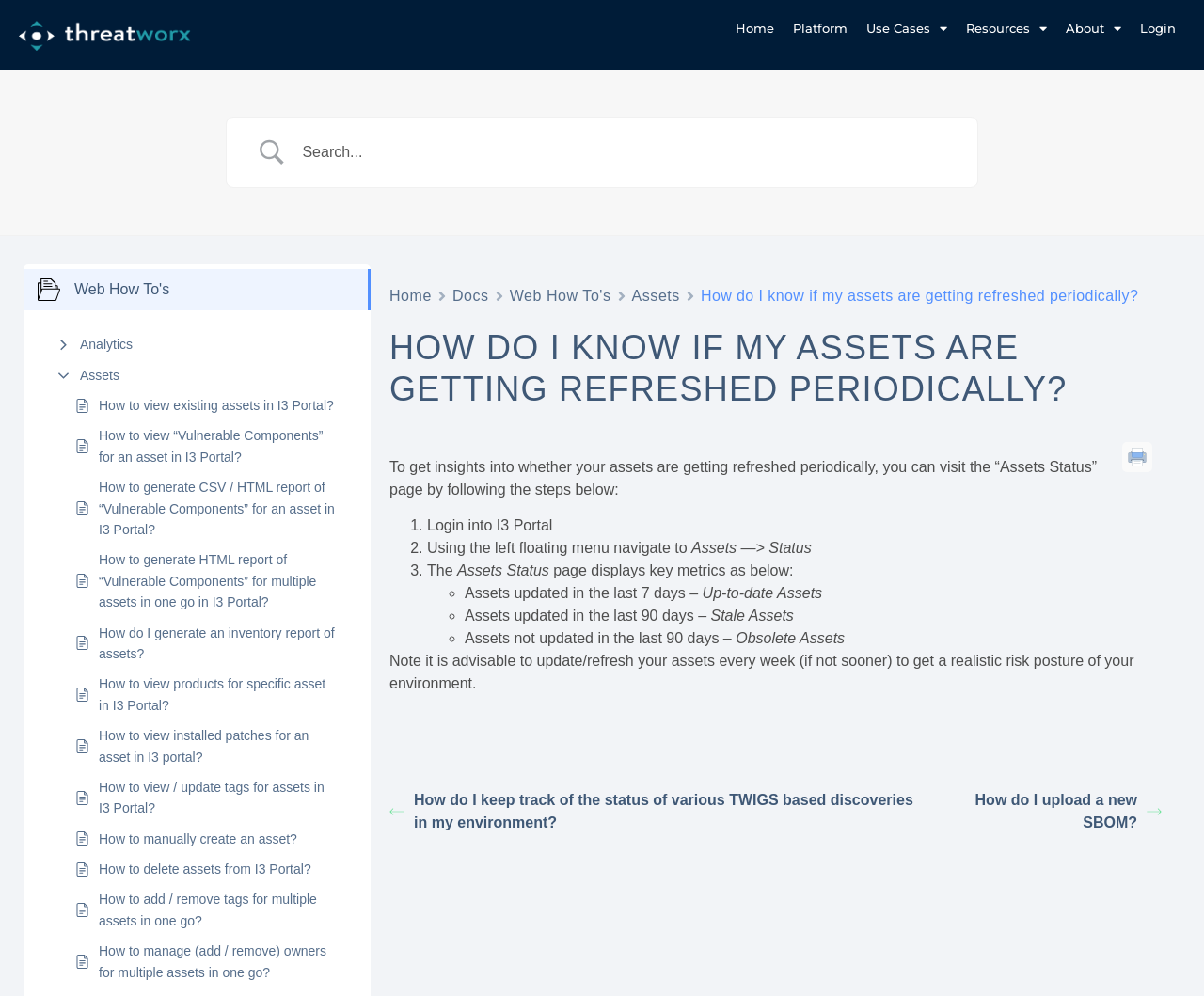Specify the bounding box coordinates for the region that must be clicked to perform the given instruction: "Click on the 'Assets' link".

[0.525, 0.284, 0.565, 0.31]